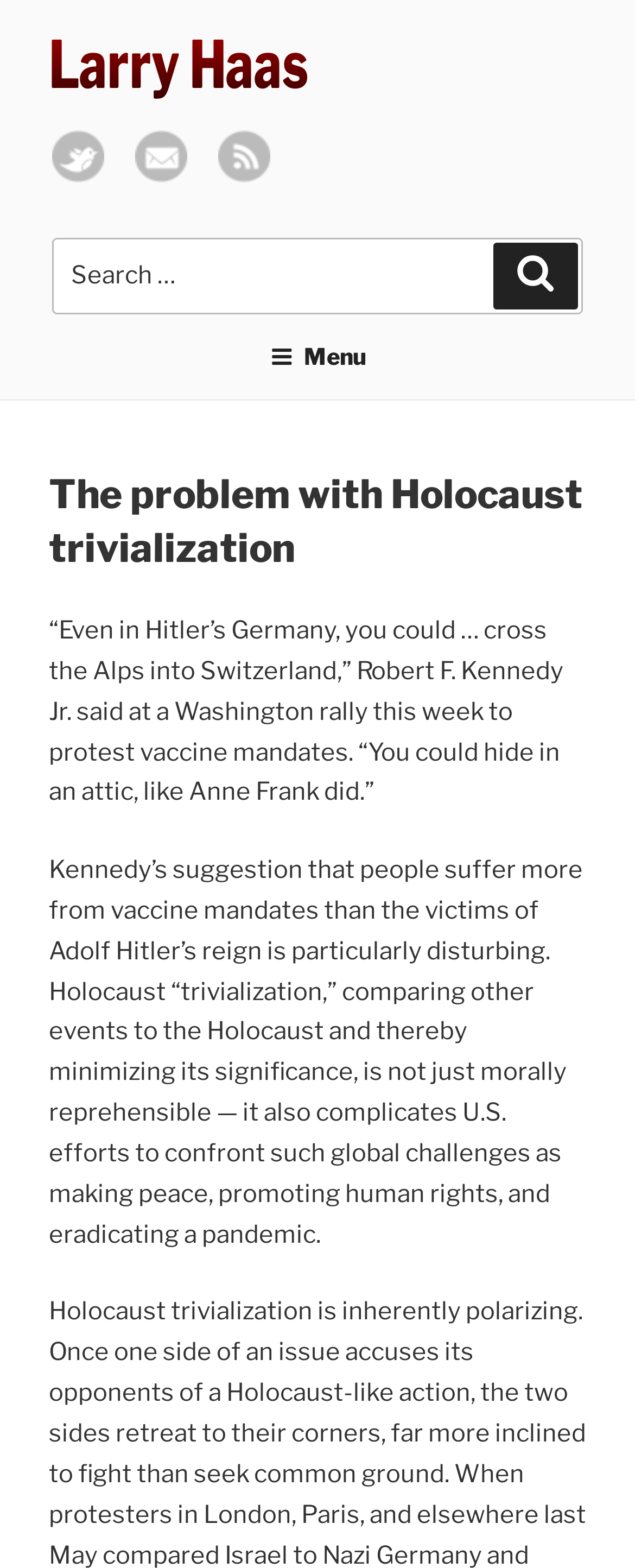Explain the webpage's layout and main content in detail.

The webpage is an opinion article titled "The problem with Holocaust trivialization – Larry Haas". At the top, there is a section with links to the author's social media profiles, including Twitter, email, and RSS, each accompanied by a small icon. 

Below this section, there is a search bar with a label "Search for:" and a search button. 

The main content of the article is divided into sections. The title "The problem with Holocaust trivialization" is displayed prominently. The article begins with a quote from Robert F. Kennedy Jr., which is followed by a passage criticizing Kennedy's comparison of vaccine mandates to the Holocaust. The text argues that such comparisons, known as Holocaust trivialization, are morally reprehensible and hinder global efforts to promote peace, human rights, and eradicate pandemics.